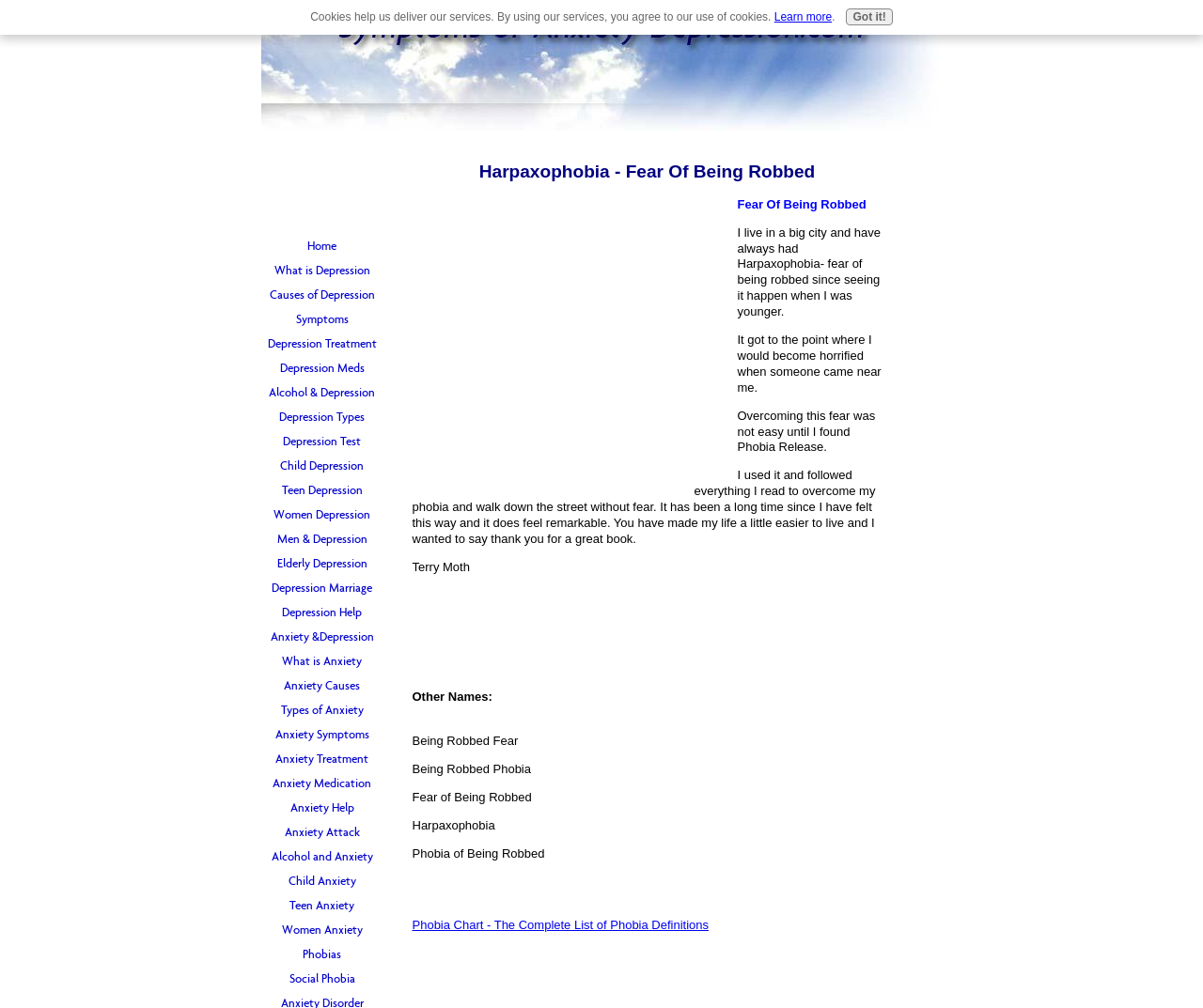Pinpoint the bounding box coordinates of the area that must be clicked to complete this instruction: "click the last link".

None